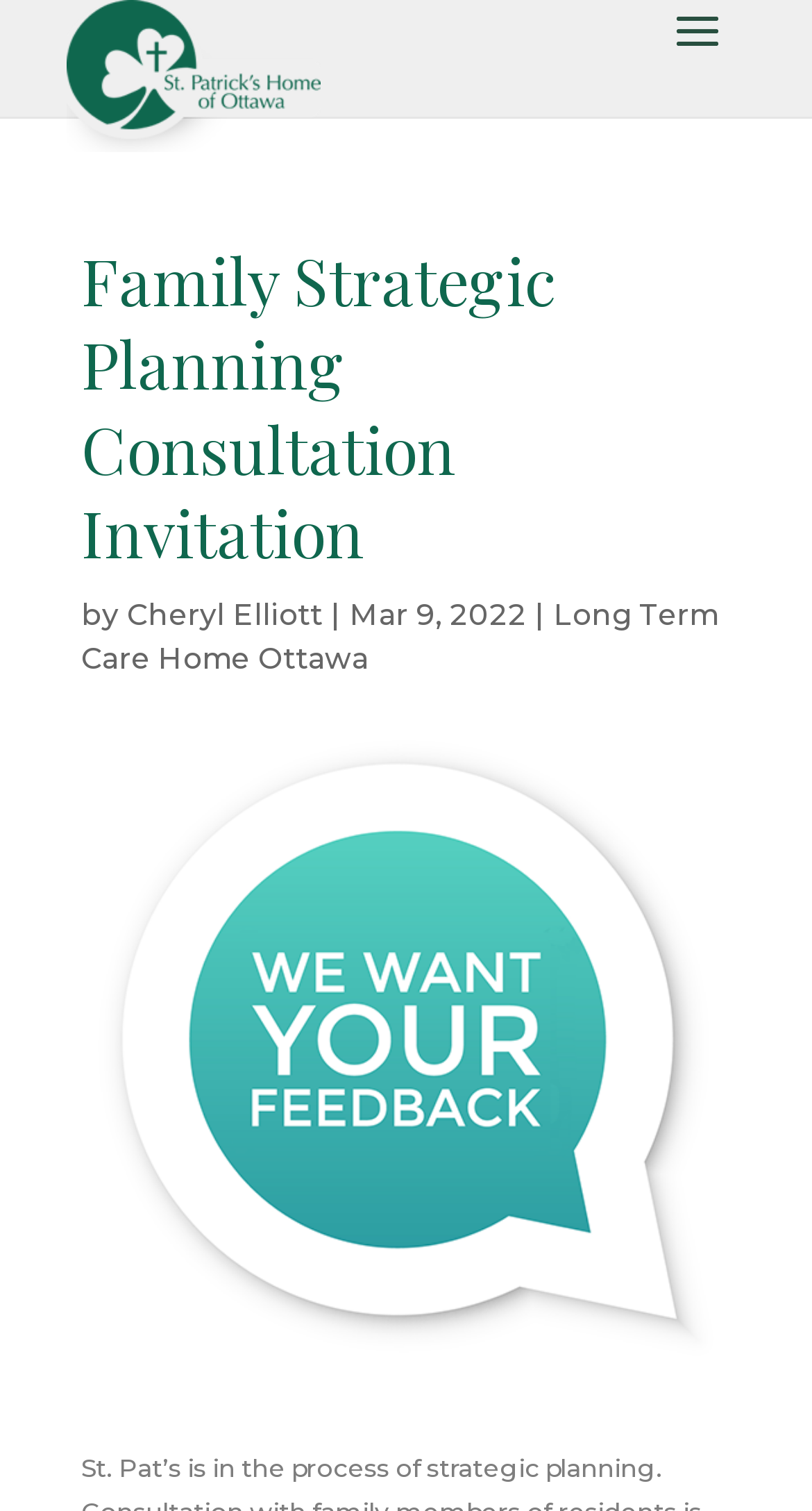Please identify the primary heading on the webpage and return its text.

Family Strategic Planning Consultation Invitation